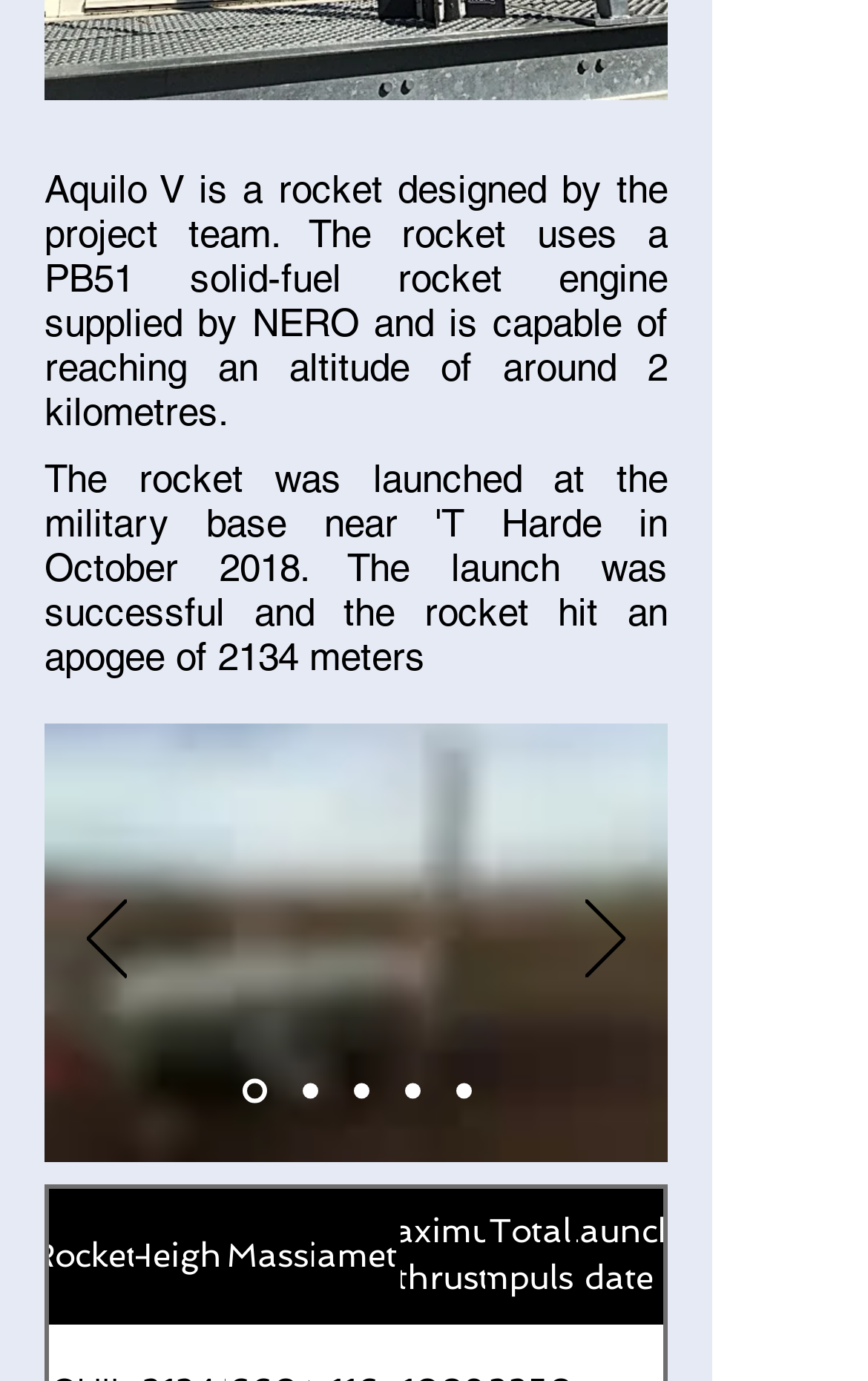What are the column headers in the table?
Use the image to give a comprehensive and detailed response to the question.

The column headers can be found in the rowgroup element, which contains the columnheader elements. The column headers are listed in the order they appear in the rowgroup element.